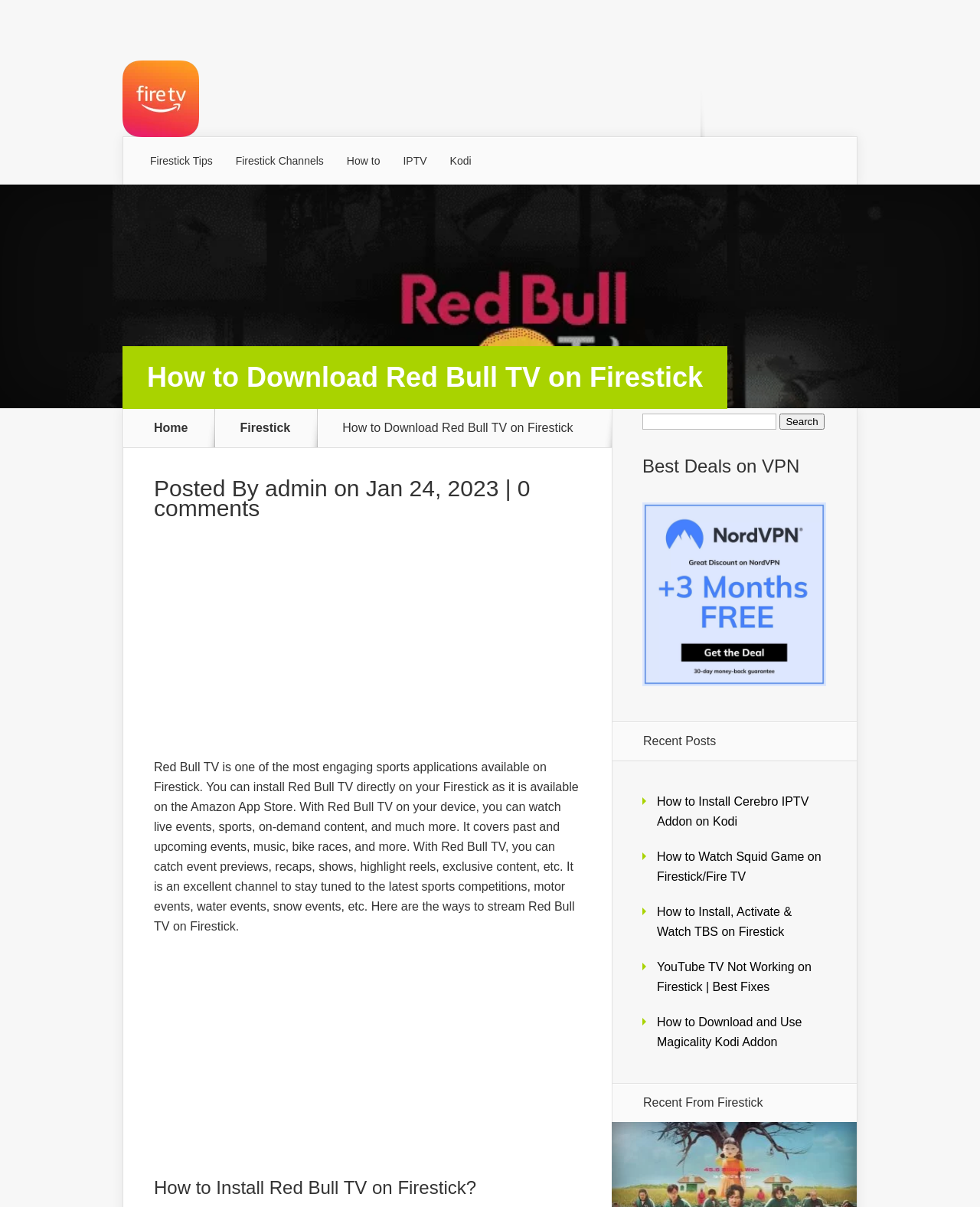Identify the bounding box coordinates for the UI element described by the following text: "parent_node: Search for: value="Search"". Provide the coordinates as four float numbers between 0 and 1, in the format [left, top, right, bottom].

[0.796, 0.342, 0.841, 0.356]